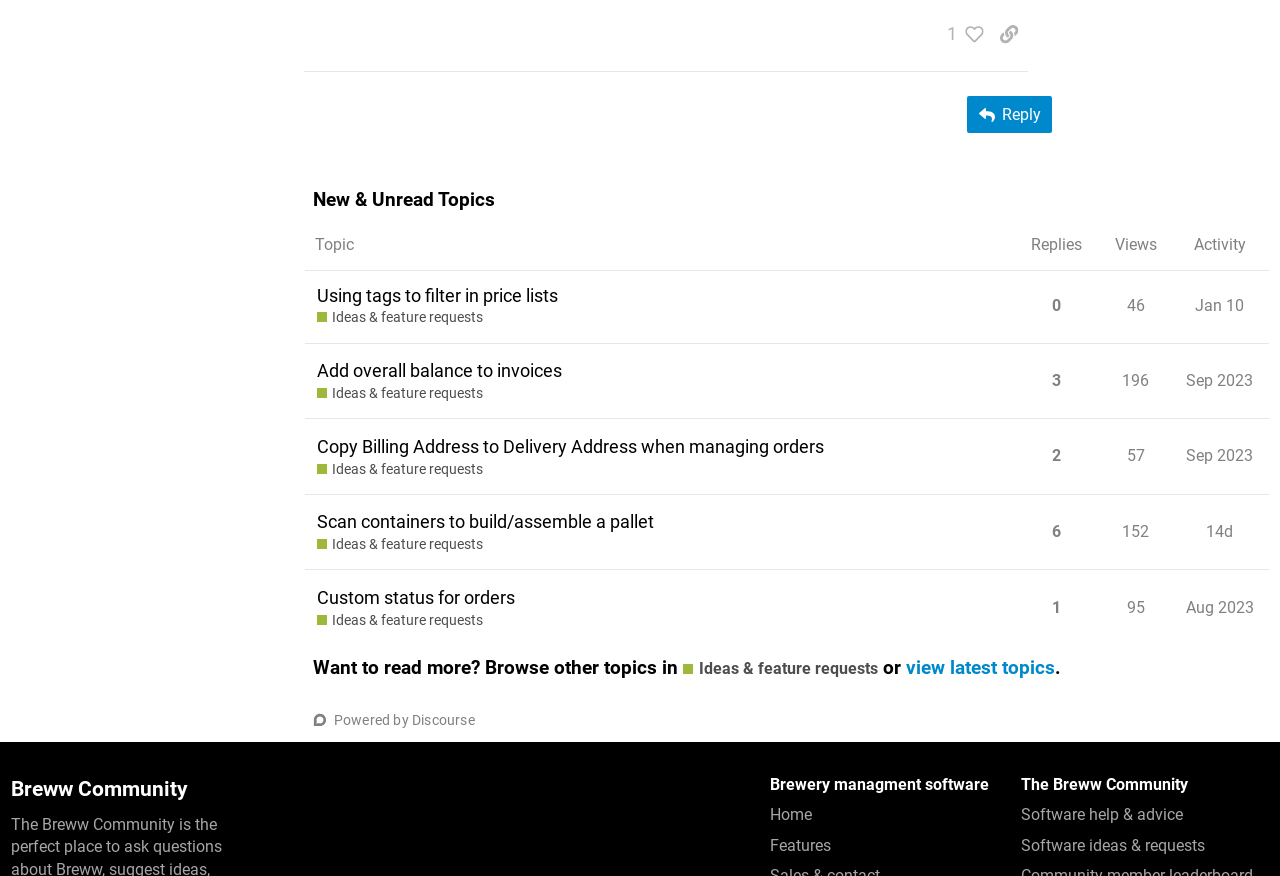What is the topic of the first row in the table?
Please provide a comprehensive and detailed answer to the question.

The topic of the first row in the table is 'Using tags to filter in price lists', which is mentioned in the heading element within the gridcell element.